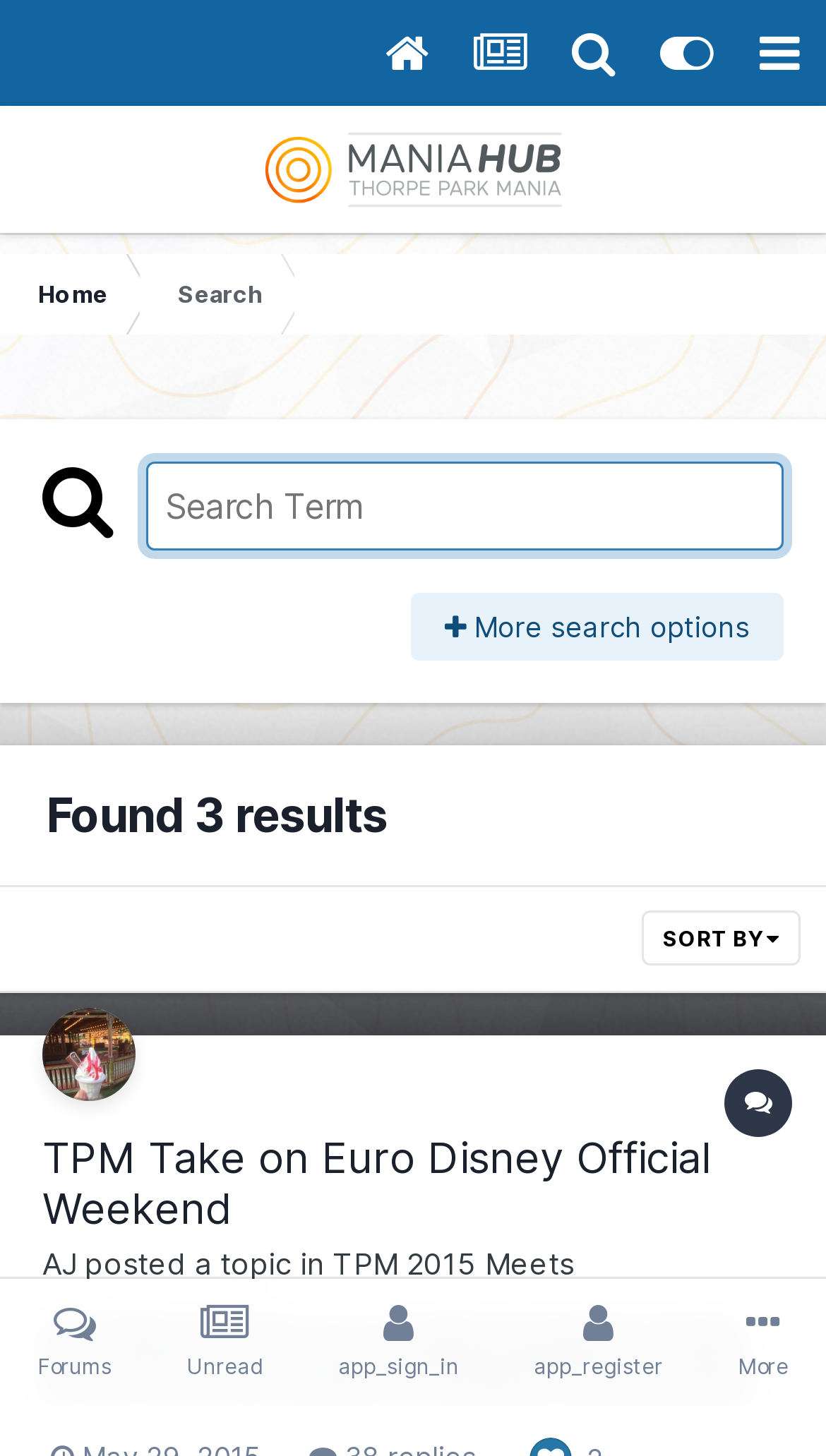Give a succinct answer to this question in a single word or phrase: 
What is the name of the forum?

Thorpe Park Mania Forums